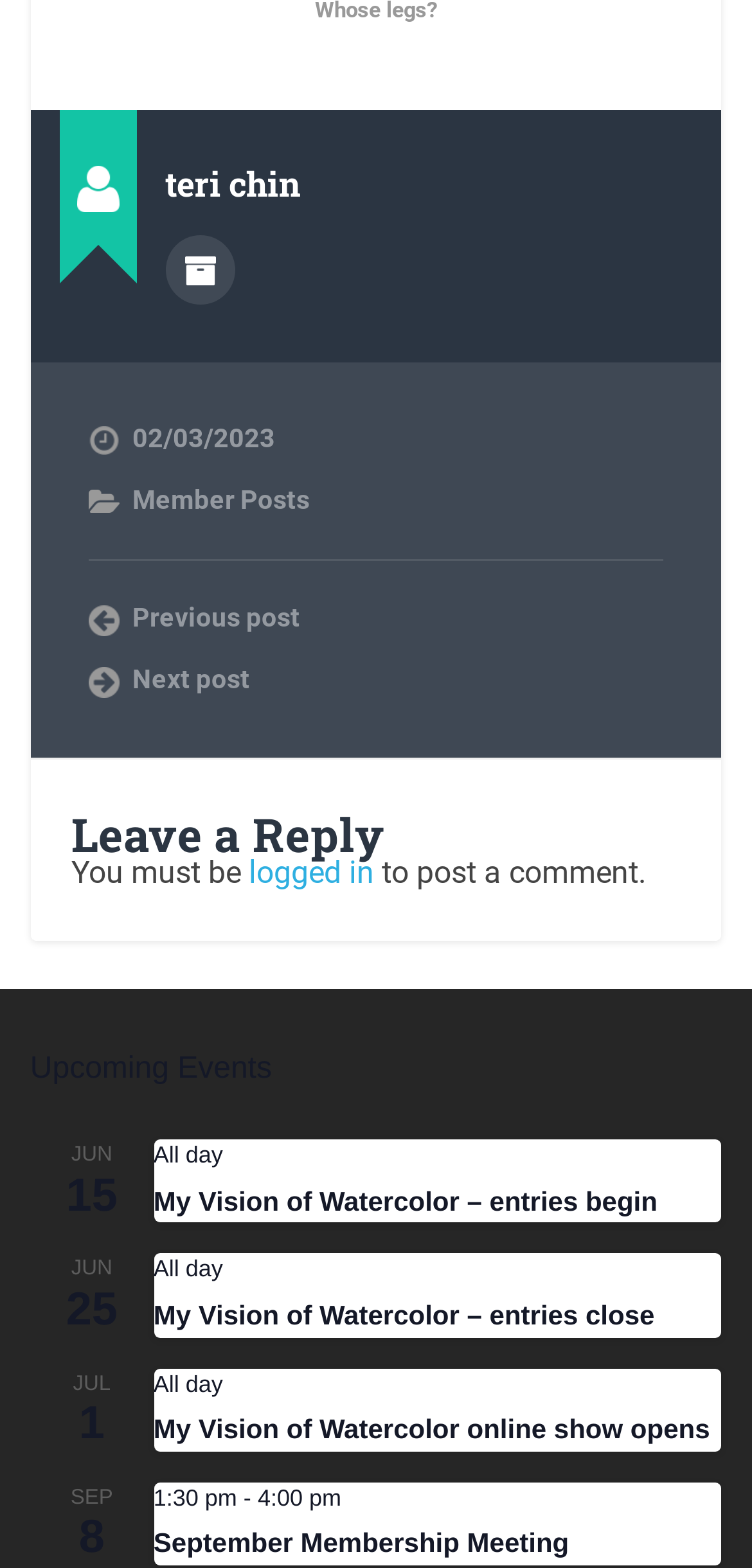Please indicate the bounding box coordinates of the element's region to be clicked to achieve the instruction: "Leave a reply". Provide the coordinates as four float numbers between 0 and 1, i.e., [left, top, right, bottom].

[0.095, 0.518, 0.905, 0.547]